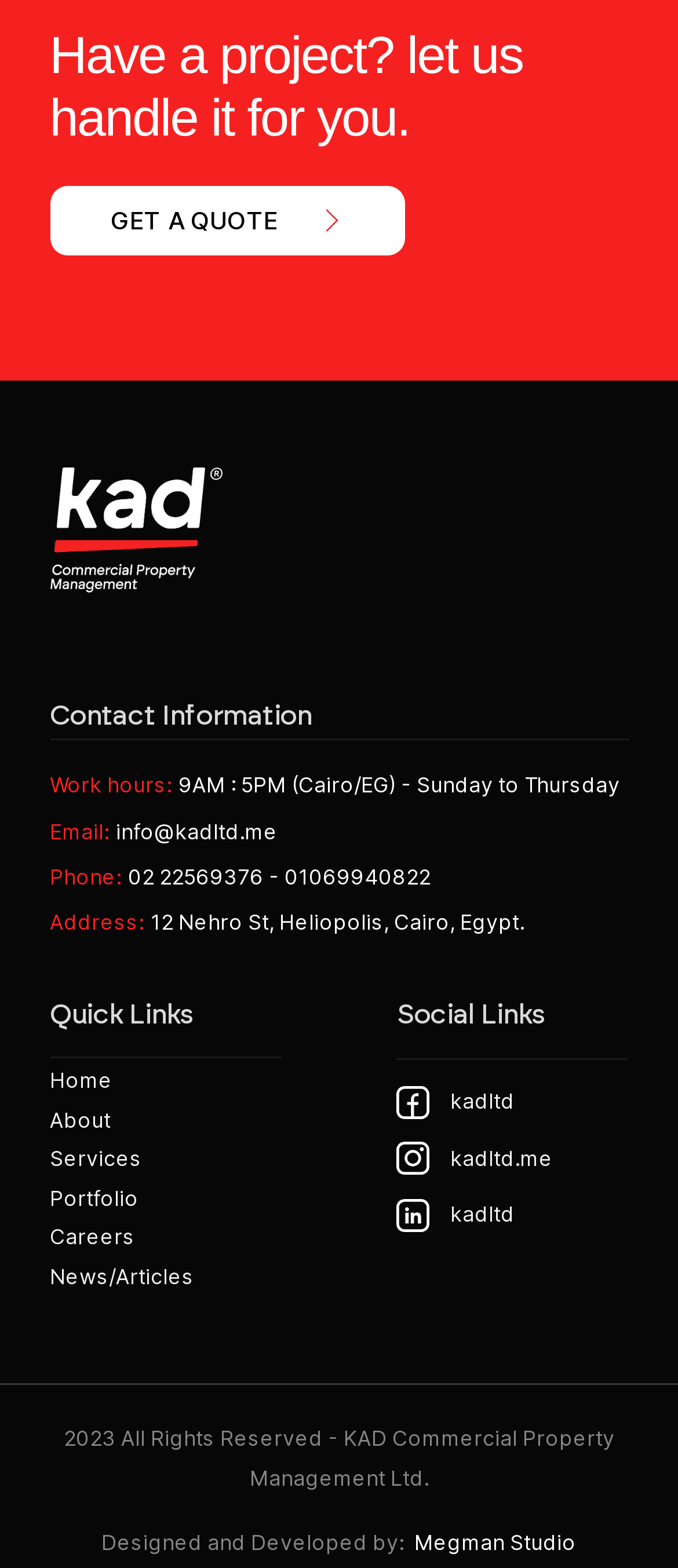What is the company's address?
Examine the image and give a concise answer in one word or a short phrase.

12 Nehro St, Heliopolis, Cairo, Egypt.